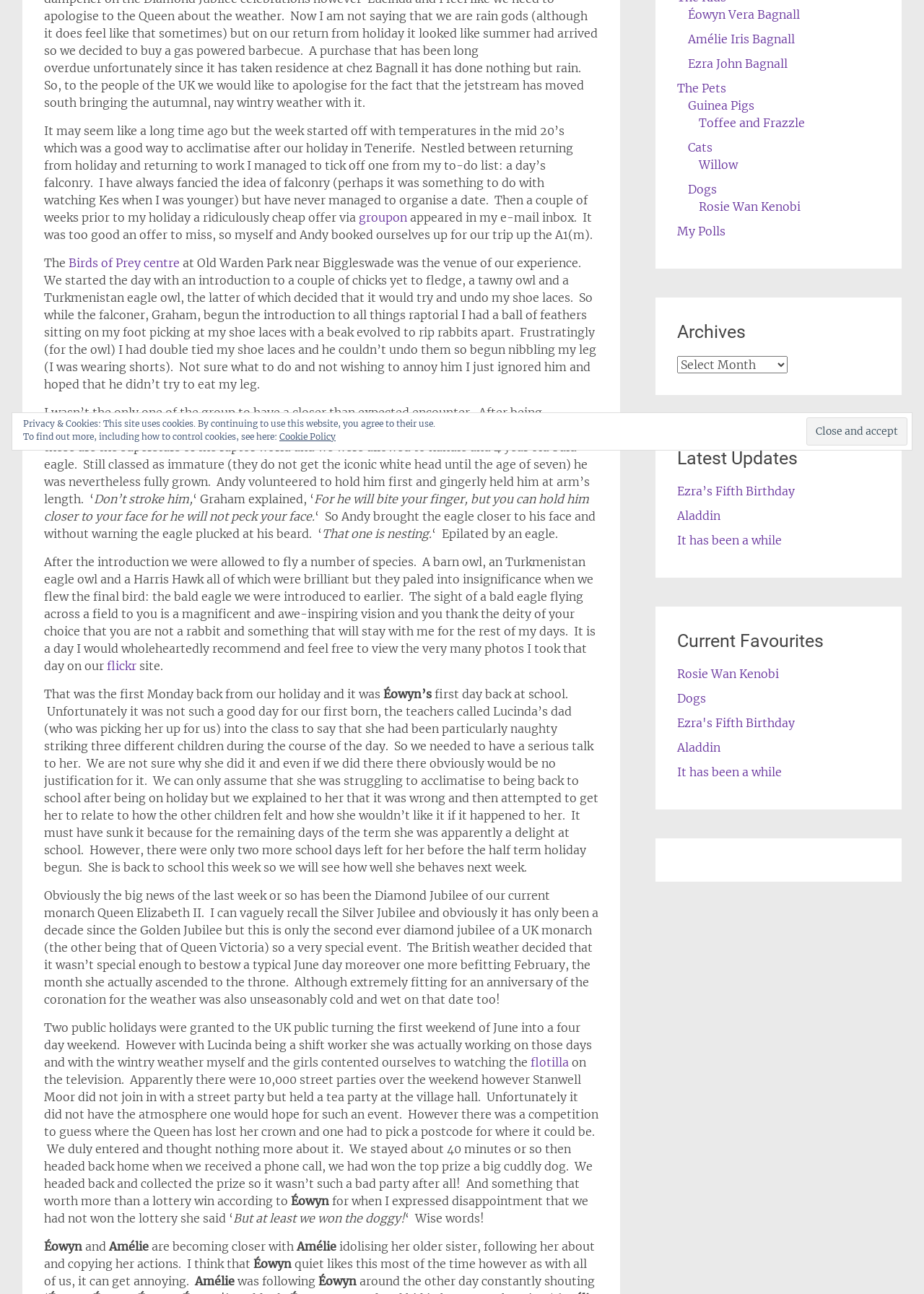Please determine the bounding box coordinates for the UI element described as: "Dogs".

[0.733, 0.534, 0.764, 0.545]